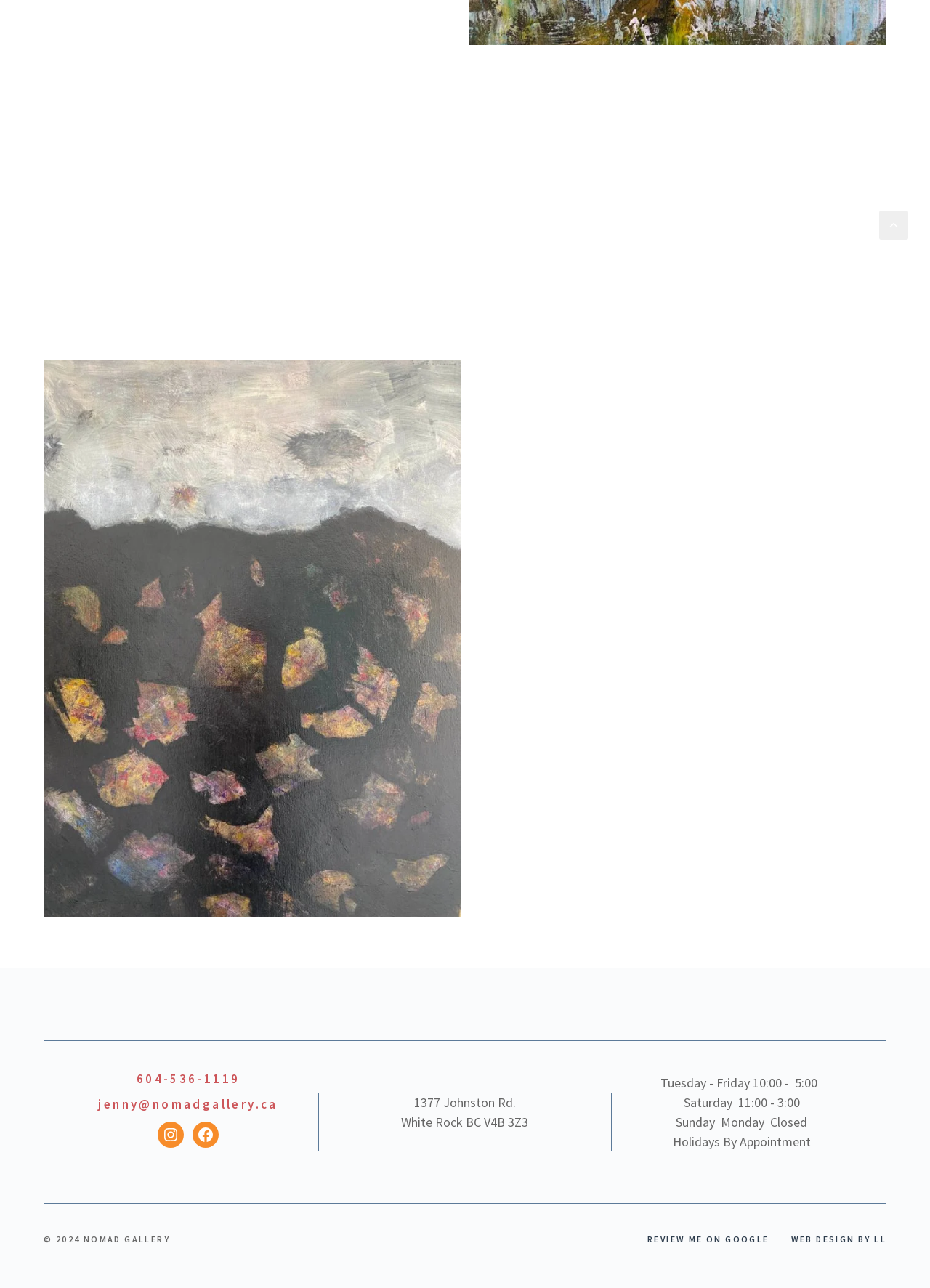Provide a short, one-word or phrase answer to the question below:
What are the hours of operation on Saturday?

11:00 - 3:00